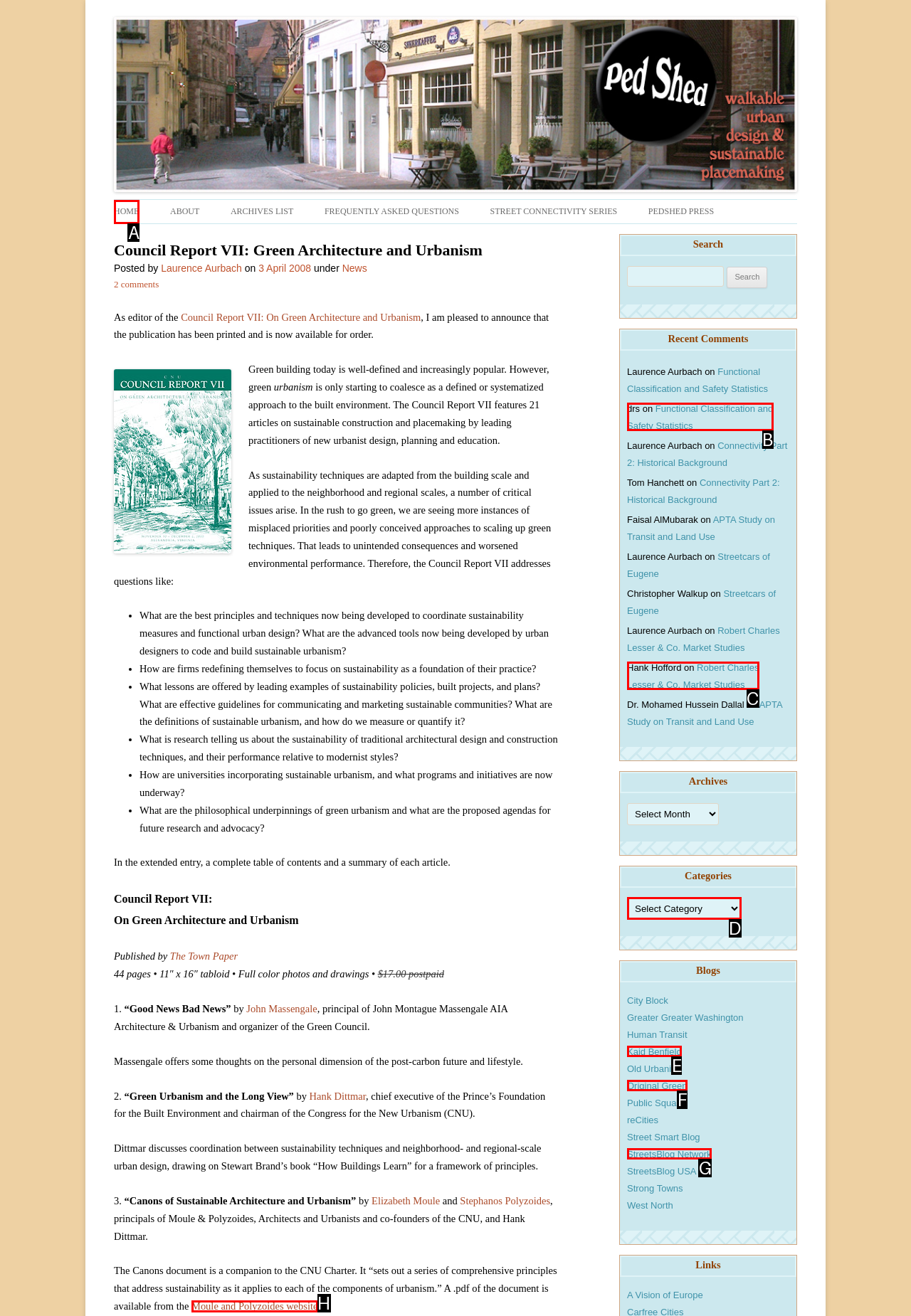Indicate the HTML element that should be clicked to perform the task: Click the 'HOME' link Reply with the letter corresponding to the chosen option.

A